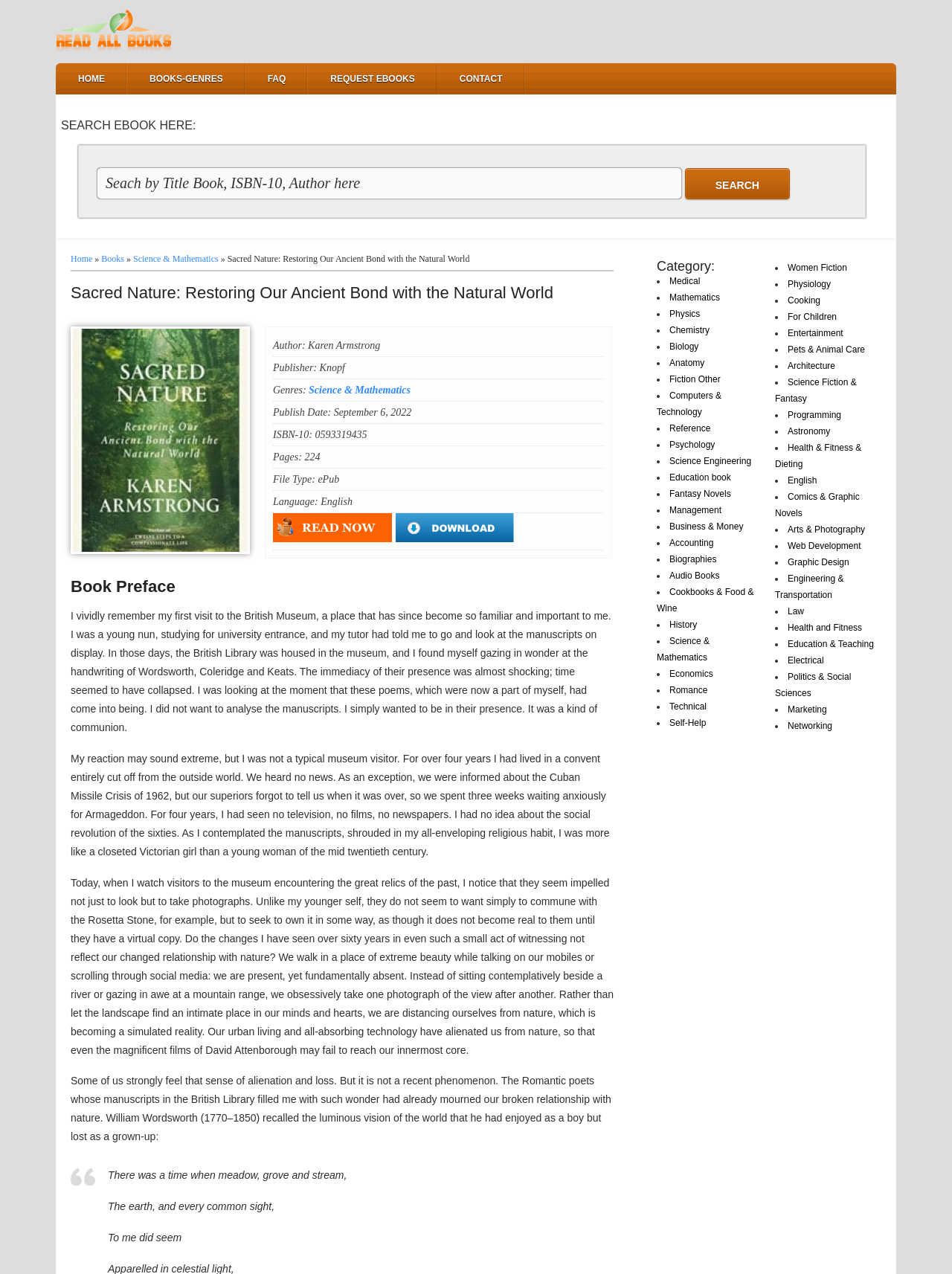What is the title of the book? Using the information from the screenshot, answer with a single word or phrase.

Sacred Nature